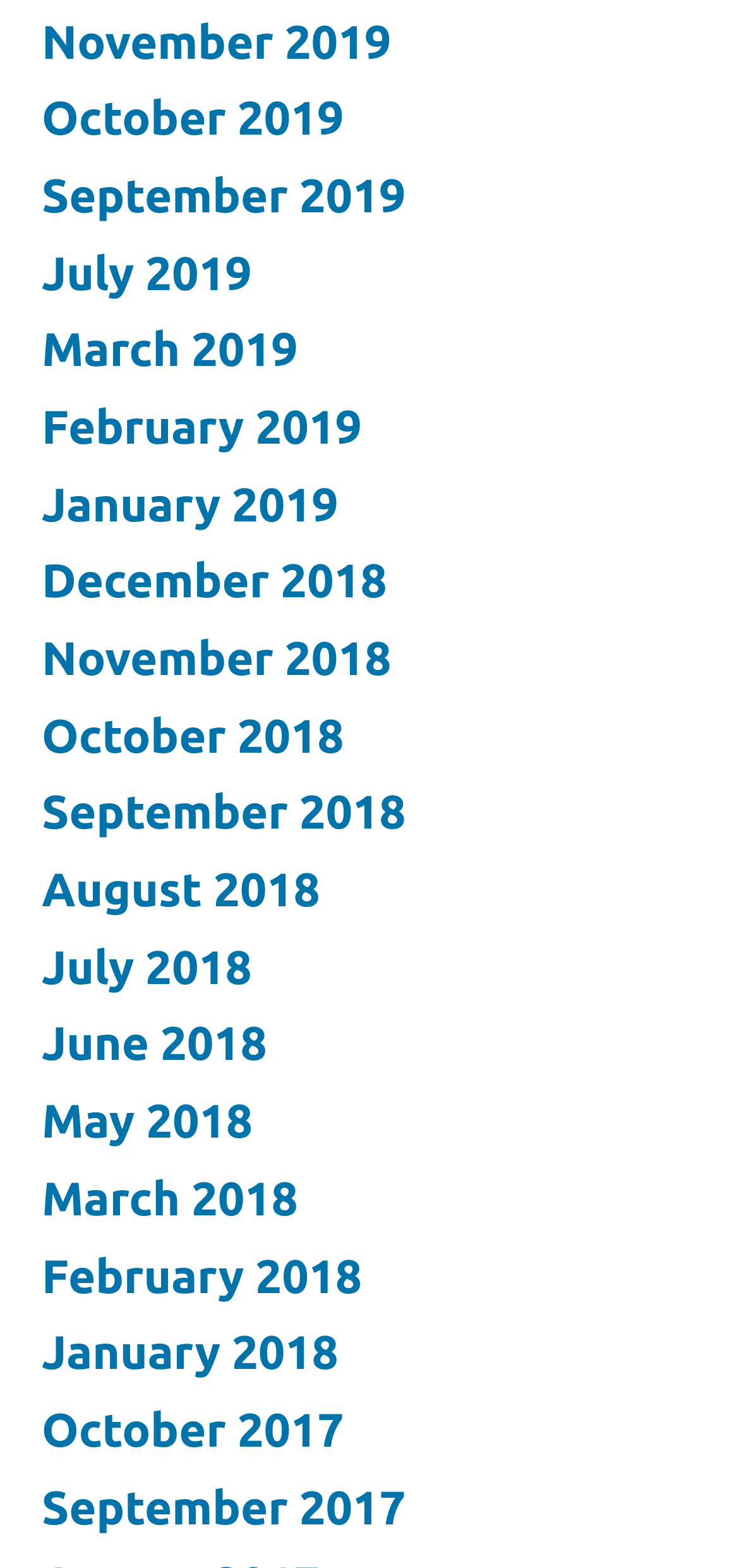Provide a one-word or one-phrase answer to the question:
Are the months listed in chronological order?

Yes